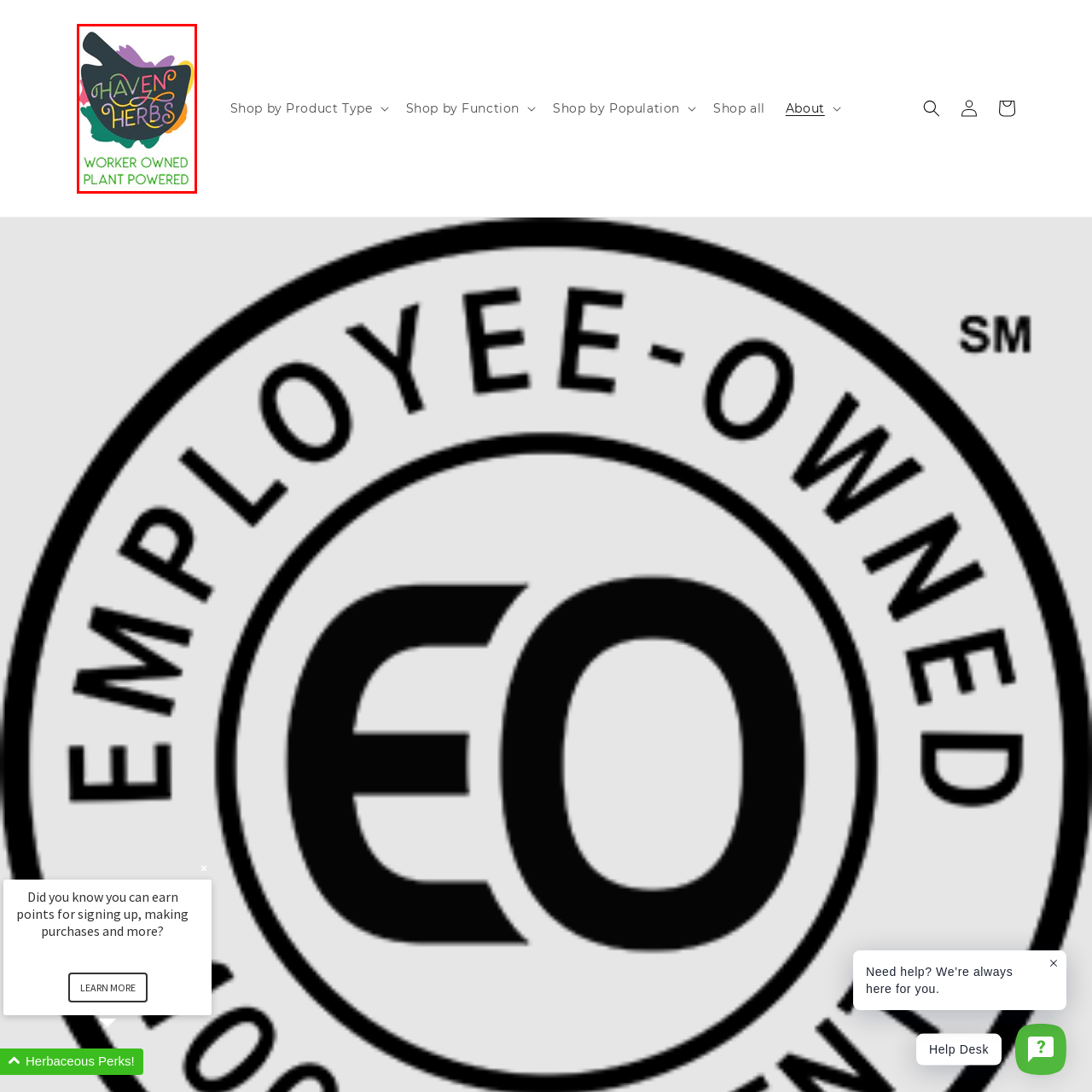Please look at the image highlighted by the red box, What values are emphasized by the phrase 'WORKER OWNED PLANT POWERED'?
 Provide your answer using a single word or phrase.

Cooperative values and sustainability